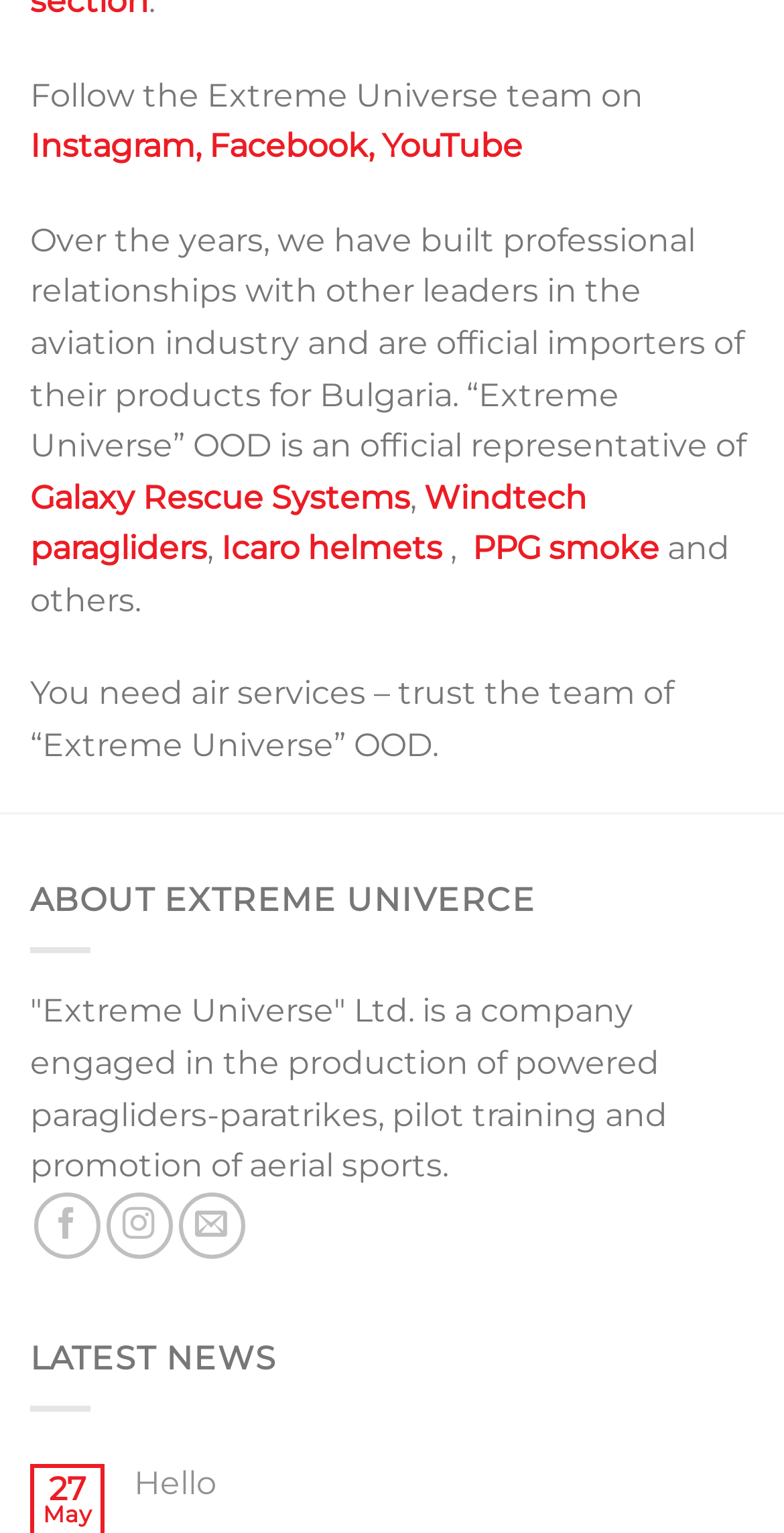Respond to the question below with a single word or phrase: What is the company name of Extreme Universe?

Extreme Universe OOD